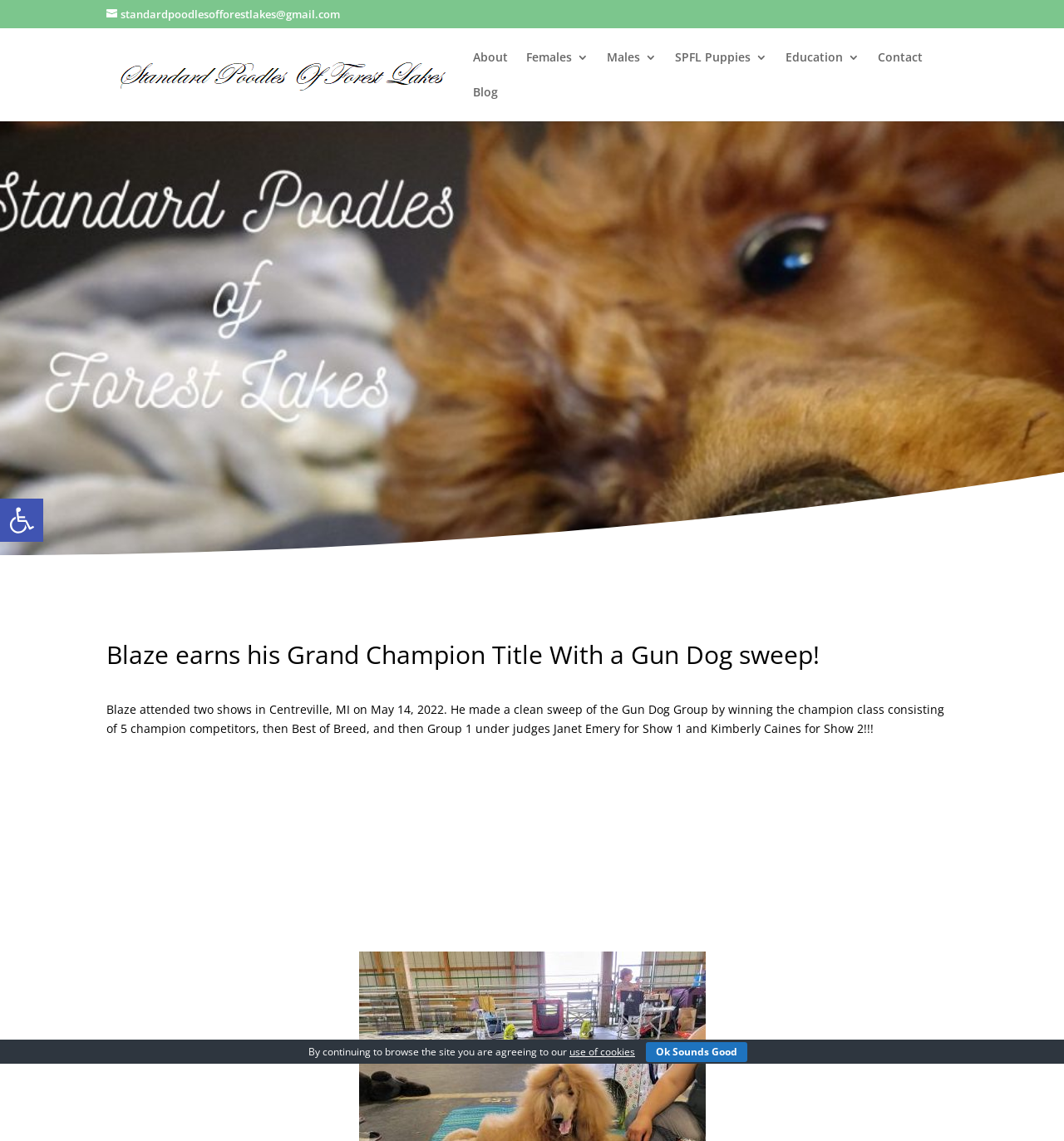Could you provide the bounding box coordinates for the portion of the screen to click to complete this instruction: "Read the blog"?

[0.445, 0.075, 0.468, 0.106]